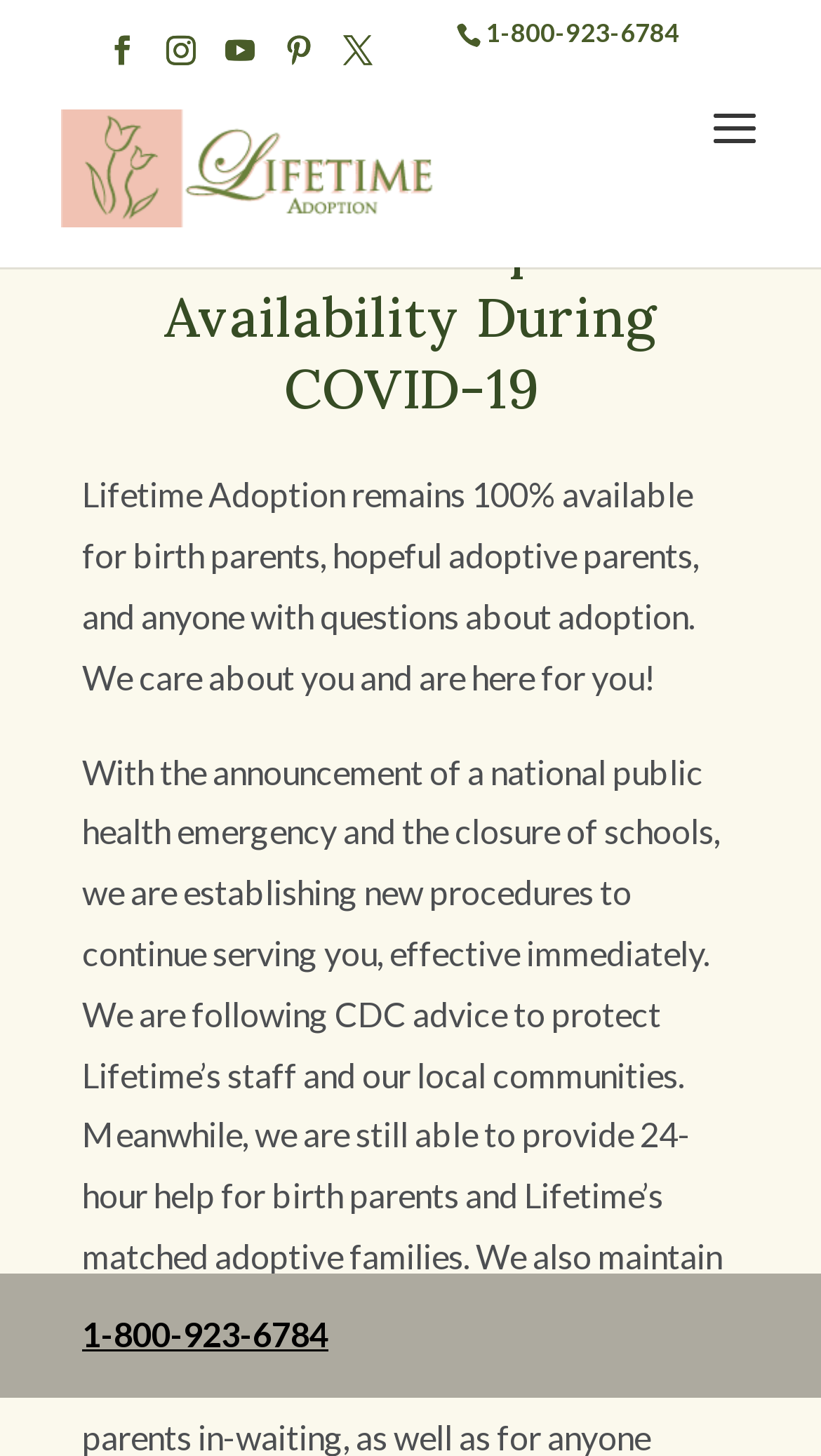Identify the bounding box for the given UI element using the description provided. Coordinates should be in the format (top-left x, top-left y, bottom-right x, bottom-right y) and must be between 0 and 1. Here is the description: alt="Lifetime Adoption"

[0.074, 0.098, 0.542, 0.127]